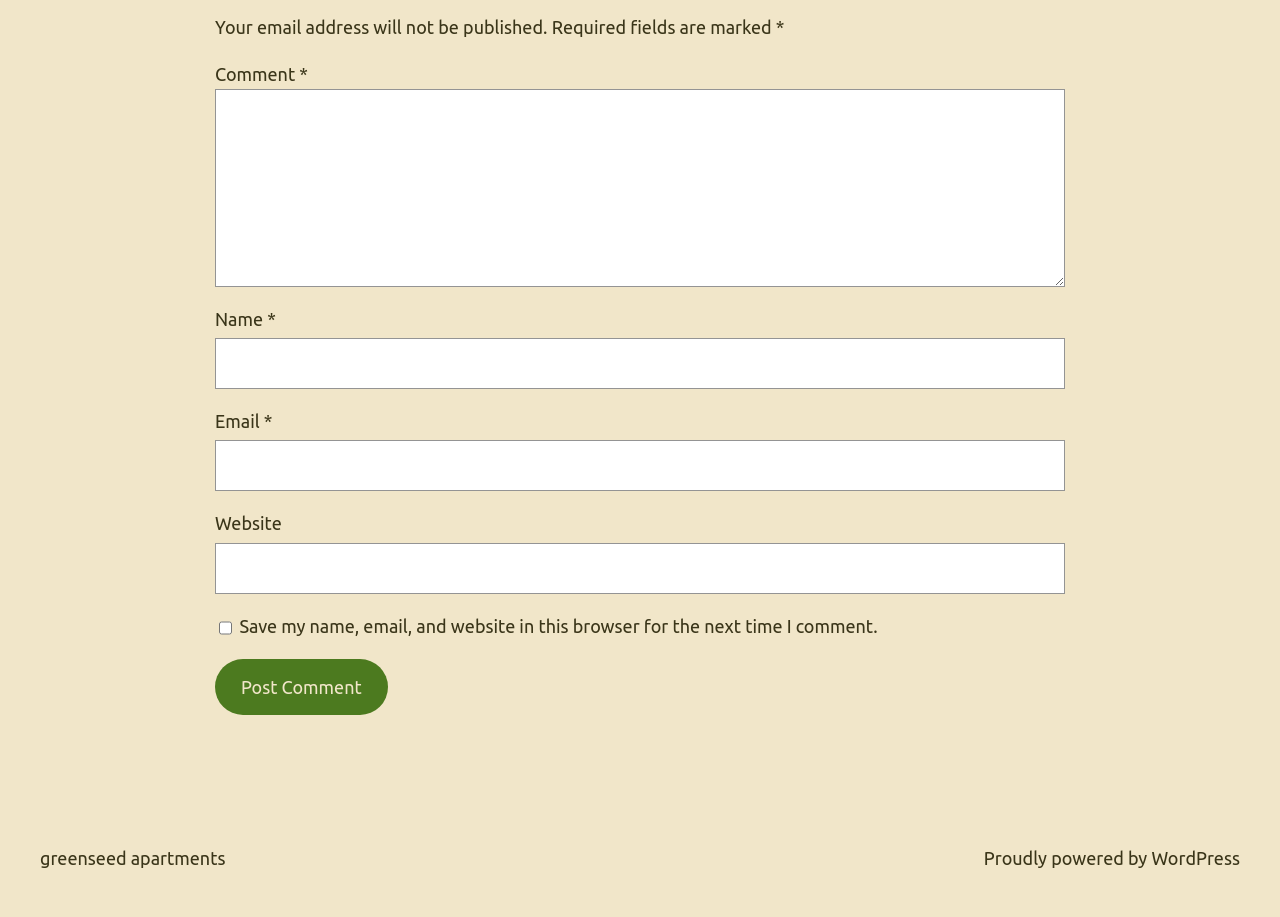Identify the bounding box for the UI element described as: "parent_node: Name * name="author"". Ensure the coordinates are four float numbers between 0 and 1, formatted as [left, top, right, bottom].

[0.168, 0.369, 0.832, 0.424]